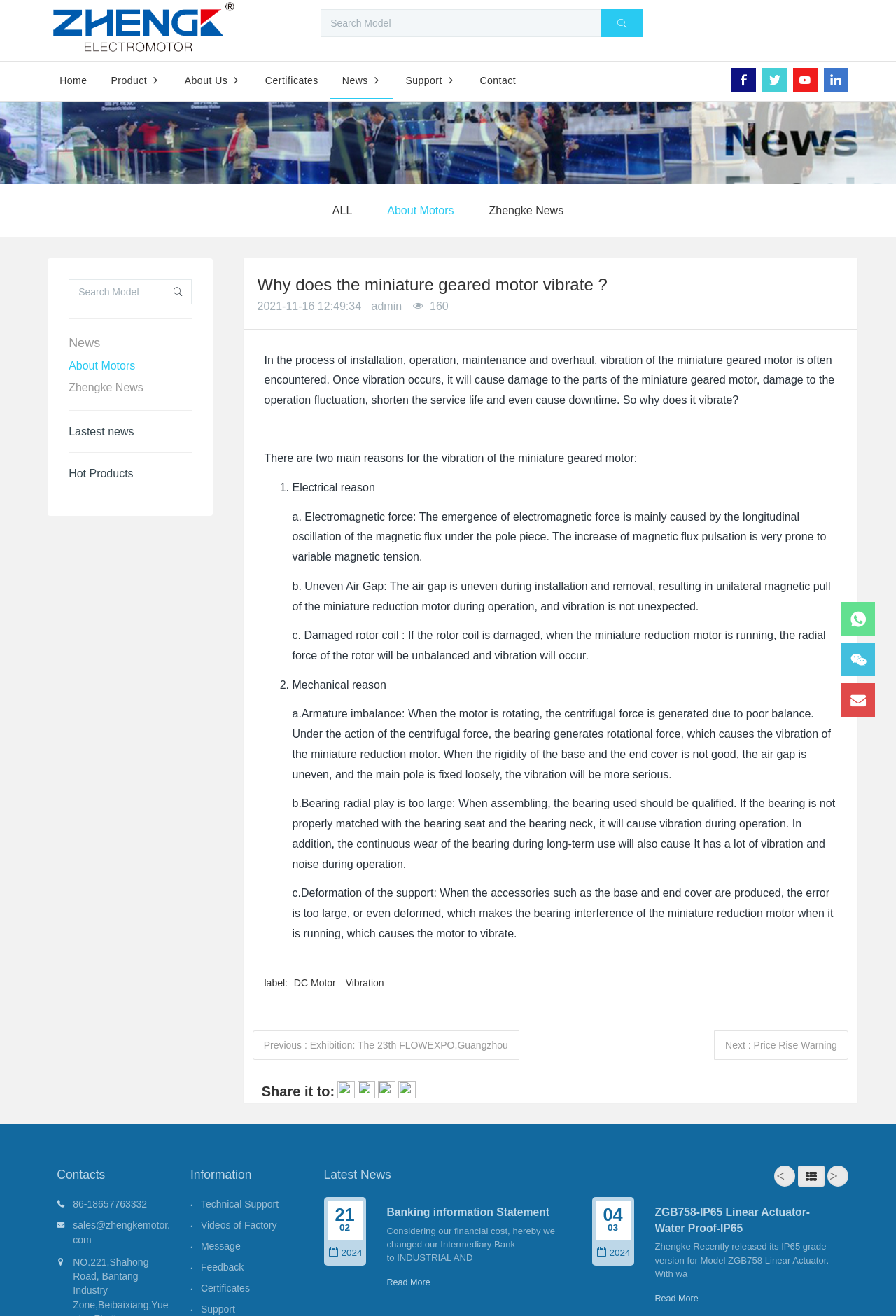Give a concise answer of one word or phrase to the question: 
What is the contact phone number provided on the webpage?

86-18657763332